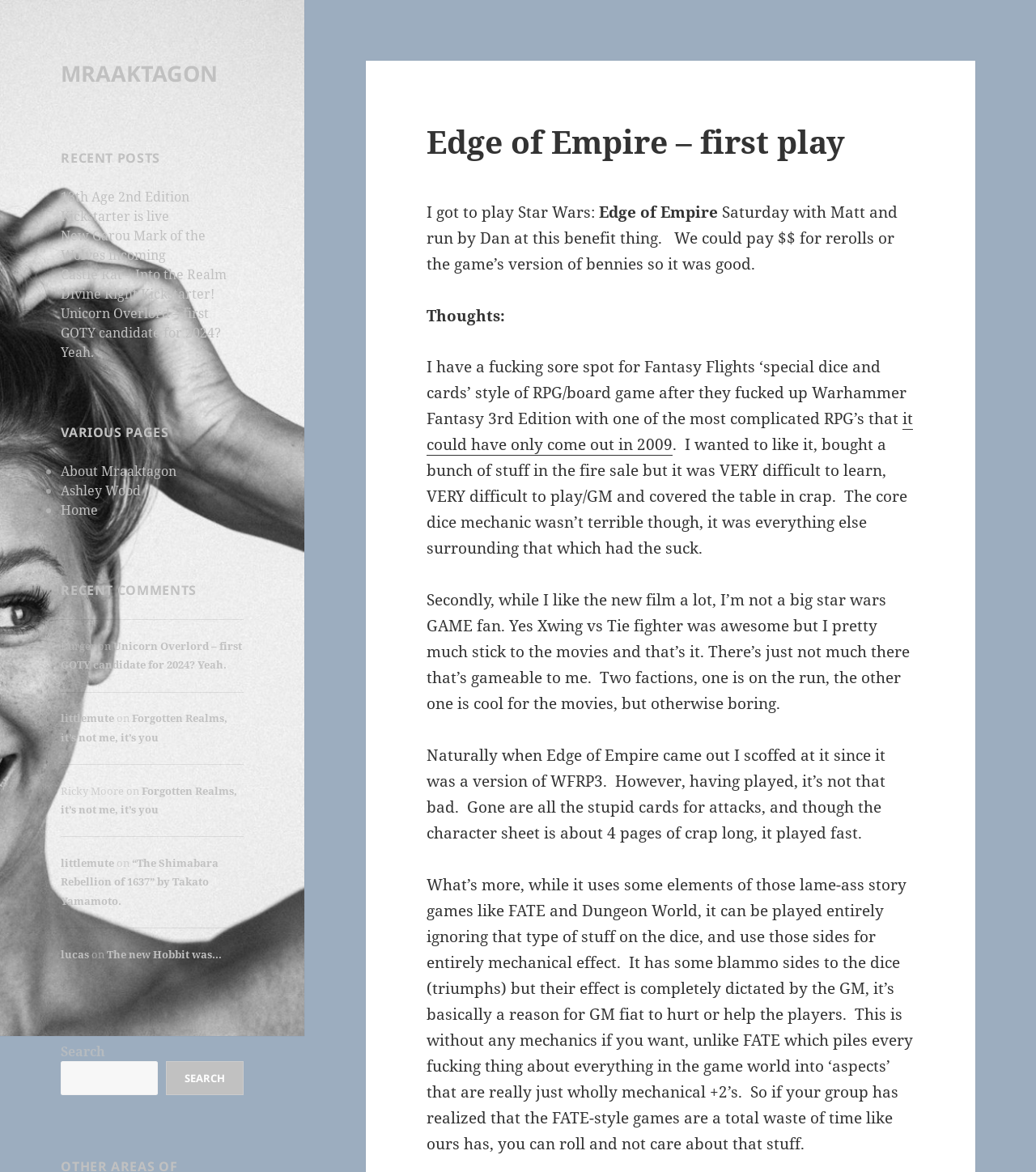Specify the bounding box coordinates for the region that must be clicked to perform the given instruction: "Click on the 'About Mraaktagon' link".

[0.059, 0.394, 0.171, 0.409]